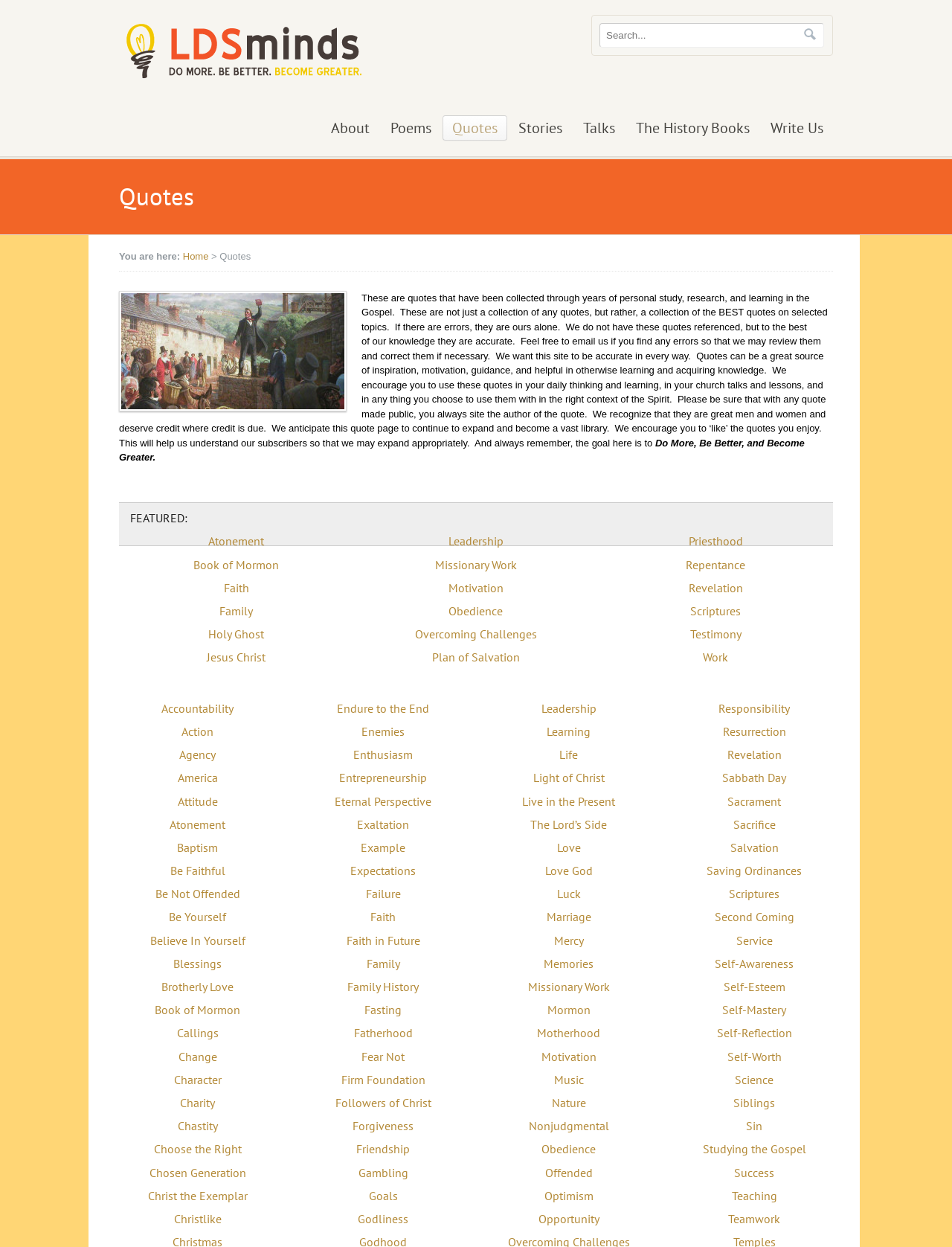Identify the bounding box coordinates for the element you need to click to achieve the following task: "Read quotes about Atonement". The coordinates must be four float values ranging from 0 to 1, formatted as [left, top, right, bottom].

[0.219, 0.428, 0.277, 0.44]